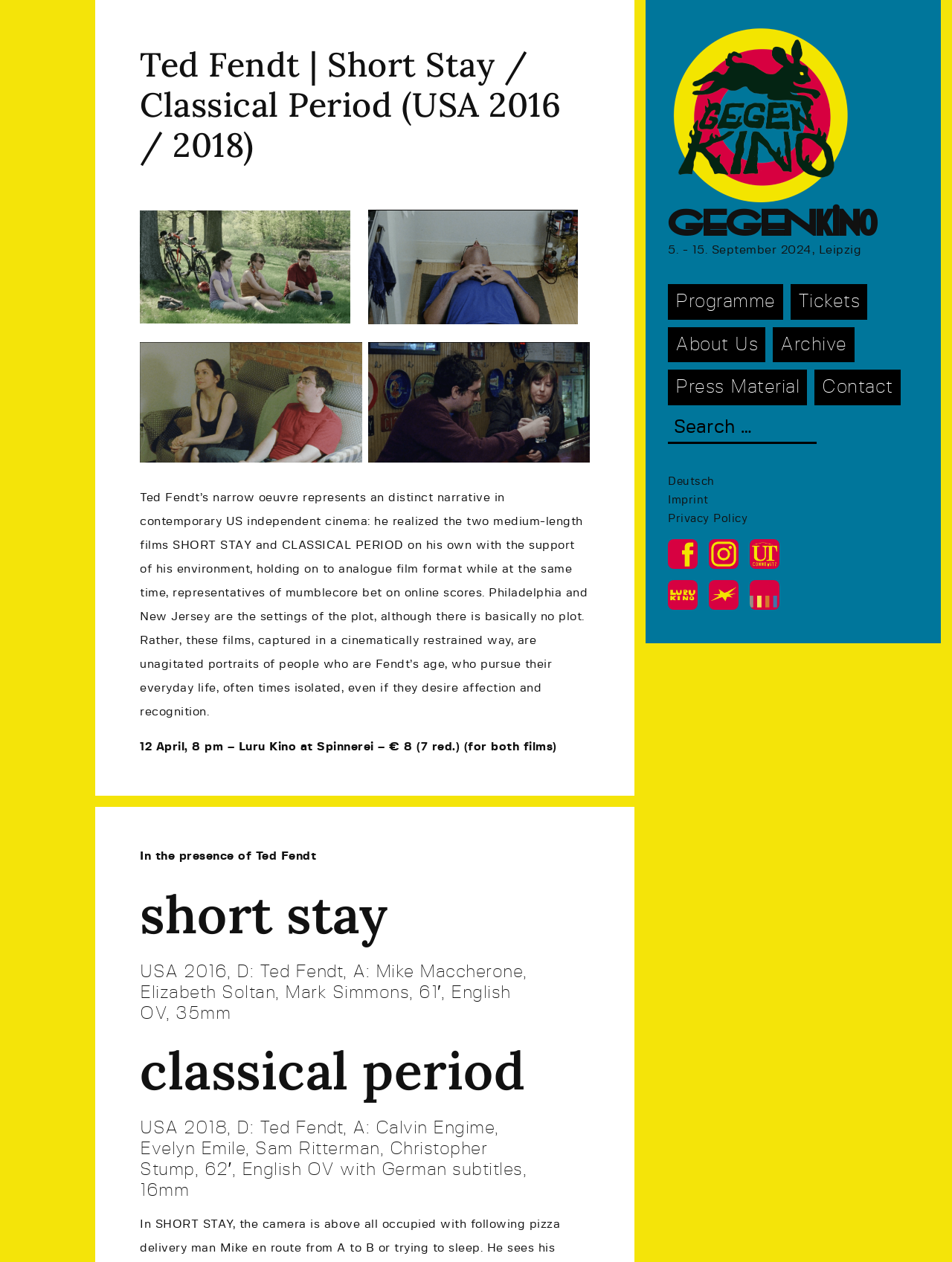Explain the webpage in detail, including its primary components.

The webpage appears to be a festival program page for GEGENkino, a film and arts festival in Leipzig, Germany. At the top, there is a heading that reads "Ted Fendt | Short Stay / Classical Period (USA 2016 / 2018)". Below this heading, there are four figures, likely images, arranged in a 2x2 grid.

Following the figures, there is a block of text that provides a description of Ted Fendt's films, including their narrative style and settings. This text is accompanied by a smaller text block that lists the screening details, including the date, time, and location.

Below these text blocks, there is a horizontal separator, followed by a heading that reads "In the presence of Ted Fendt". This is followed by two more headings, "short stay" and "classical period", each accompanied by a text block that provides details about the respective films, including their directors, actors, runtime, and format.

On the right side of the page, there is a column of links and images. At the top, there is a link to "GEGENkino 2021" accompanied by an image, and a heading that reads "GEGENkino". Below this, there is a text block that lists the festival dates, "5. - 15. September 2024, Leipzig".

The rest of the column consists of various links, including "Programme", "Tickets", "About Us", "Archive", "Press Material", "Contact", and "Imprint", as well as social media links to Facebook and Instagram, and a link to "UT Connewitz". There is also a search box with a label "Search for:".